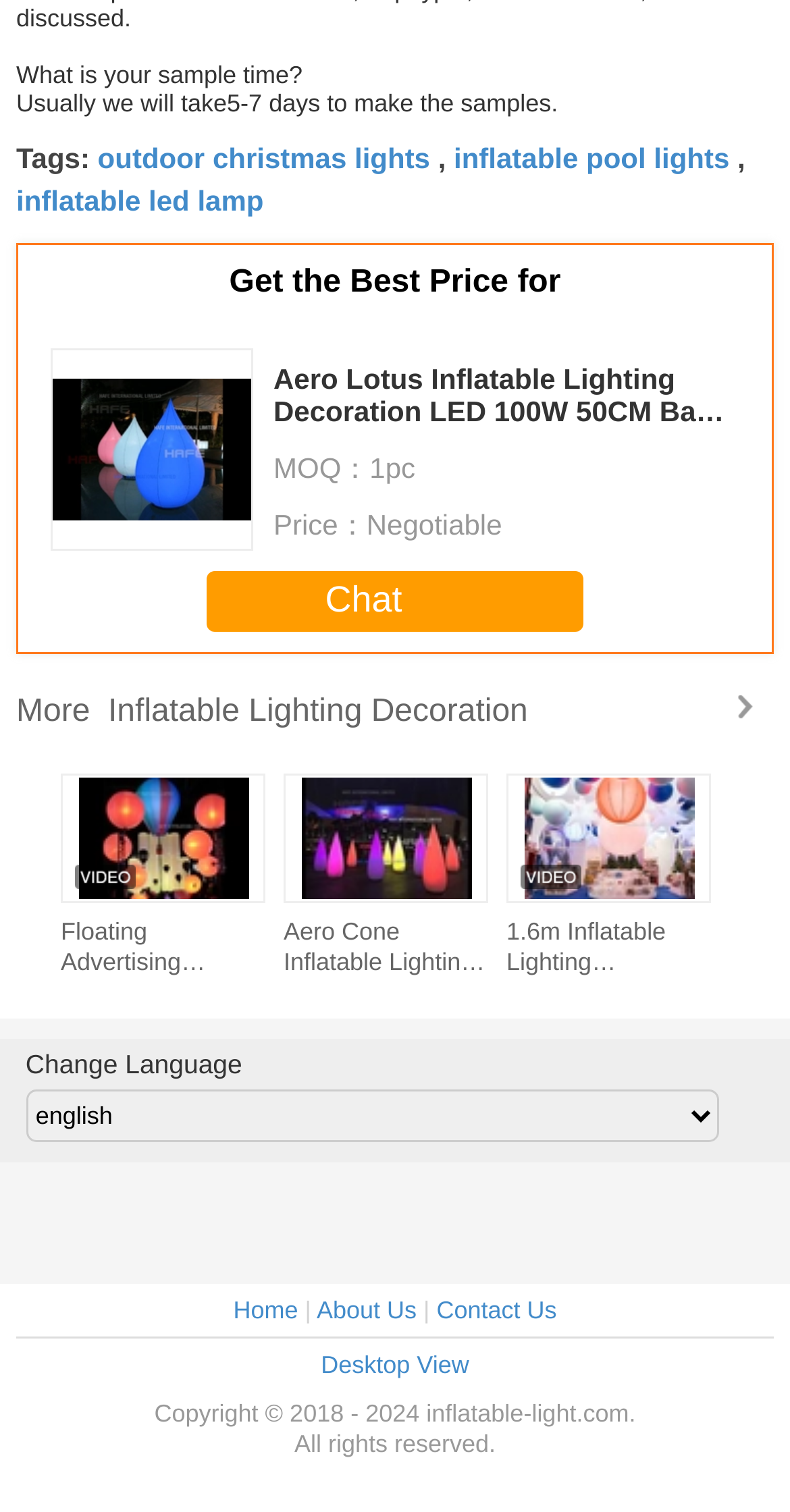Could you indicate the bounding box coordinates of the region to click in order to complete this instruction: "View 'LED 100W Inflatable Lighting Decoration For Social Corporate Event' product".

[0.077, 0.499, 0.333, 0.647]